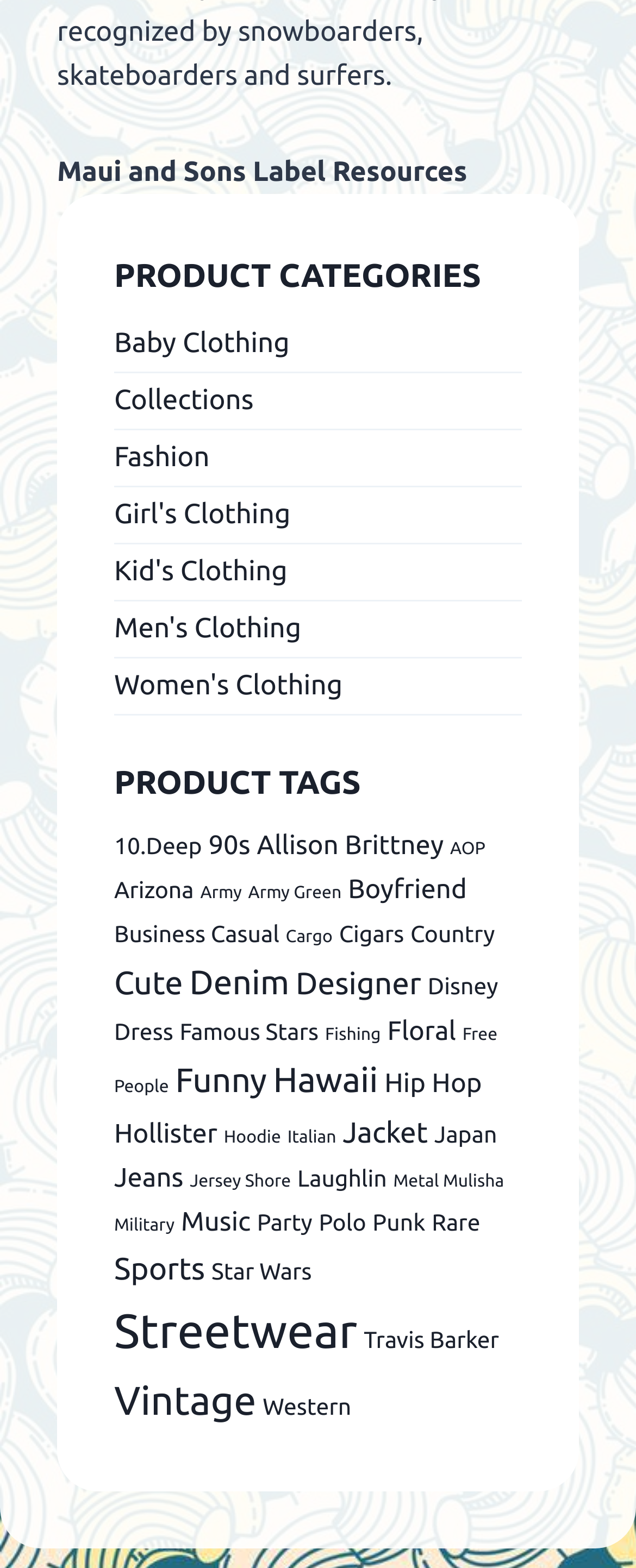Can you show the bounding box coordinates of the region to click on to complete the task described in the instruction: "Check out Streetwear products"?

[0.179, 0.831, 0.562, 0.865]